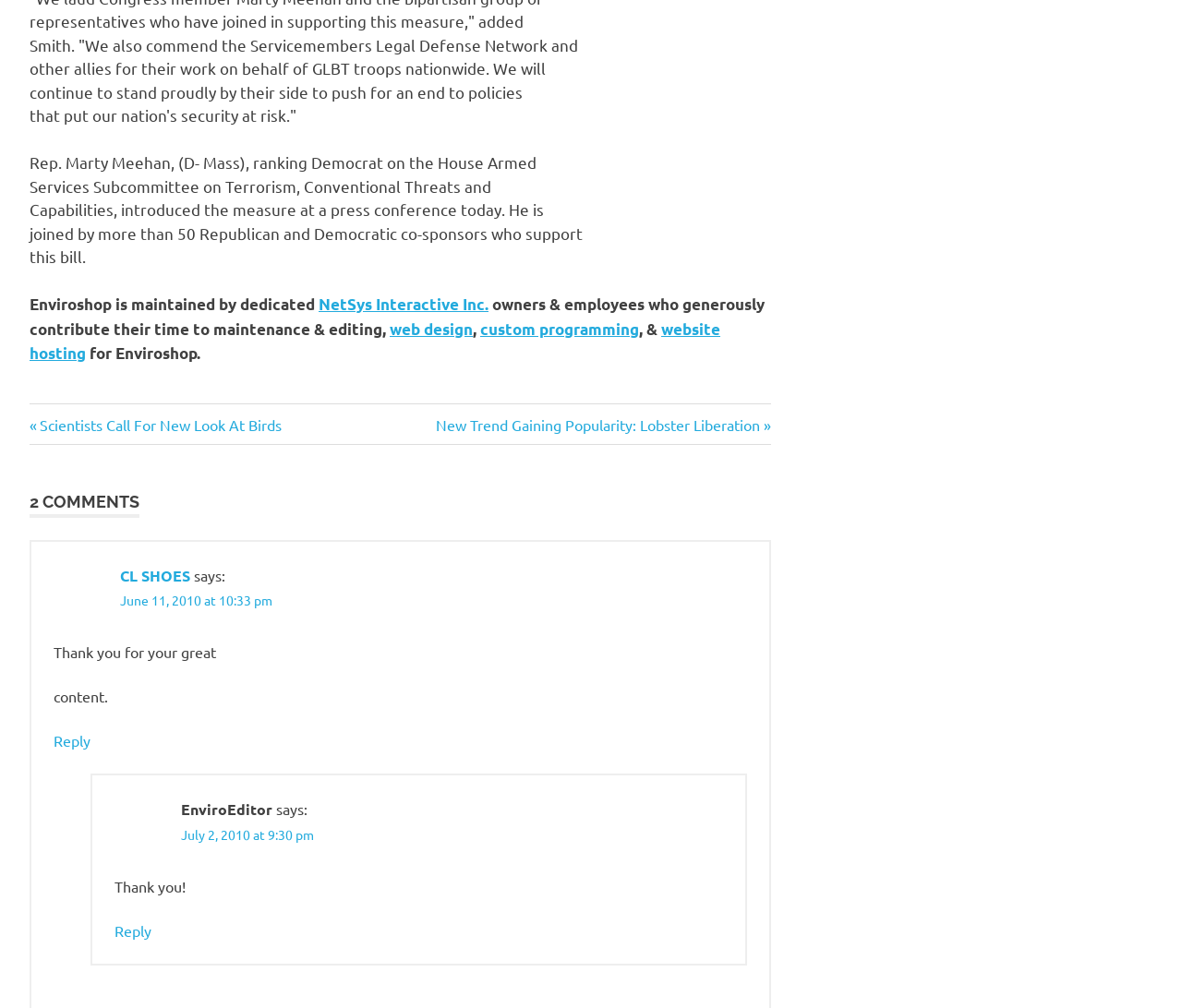How many comments are there on this post?
Answer the question with detailed information derived from the image.

I found the heading '2 COMMENTS' in the webpage content, which indicates that there are 2 comments on this post.